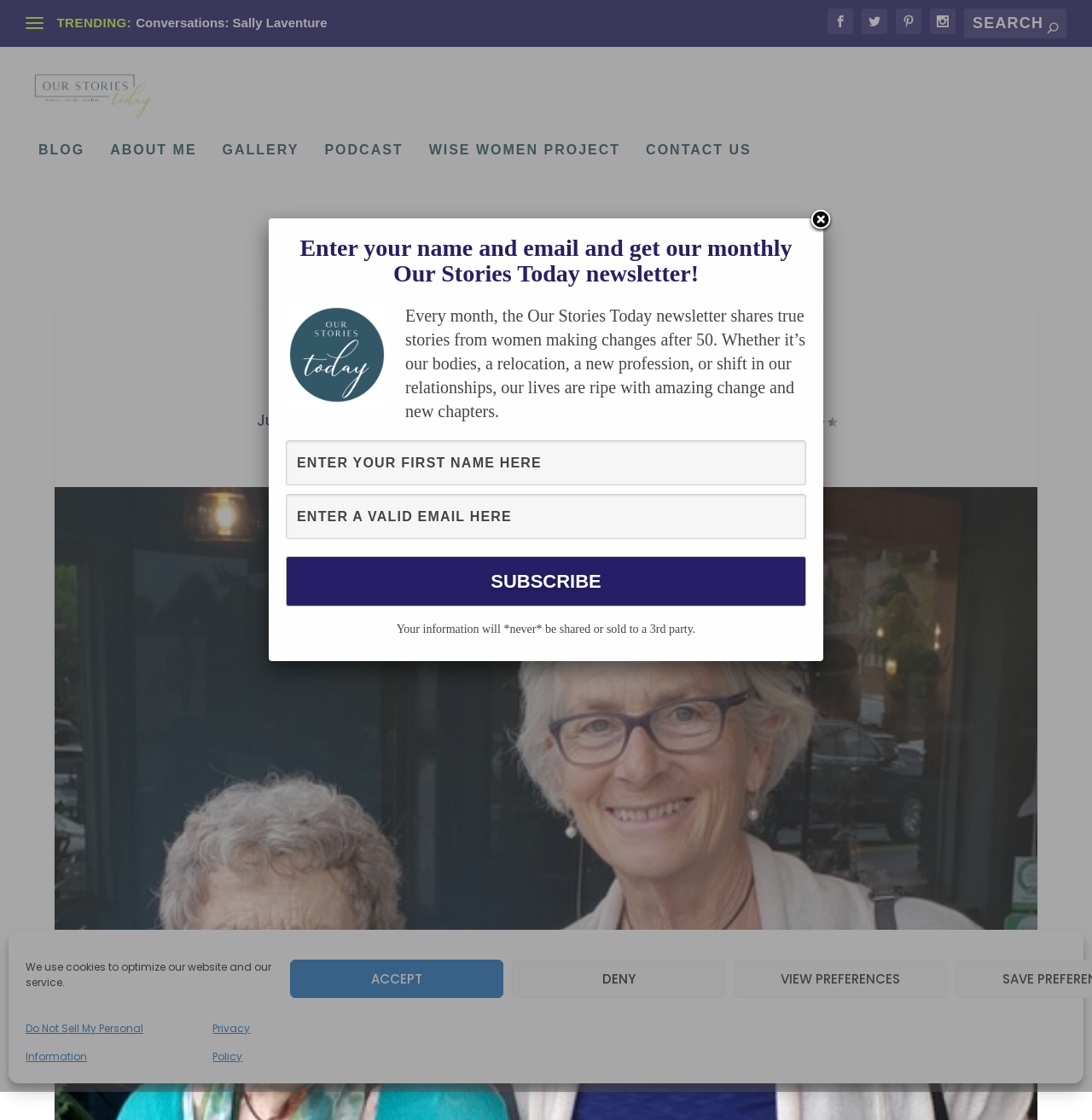What is the name of the website?
Please provide a comprehensive and detailed answer to the question.

I determined the answer by looking at the link element with the text 'Our Stories Today' at the top of the webpage, which is likely the website's title.